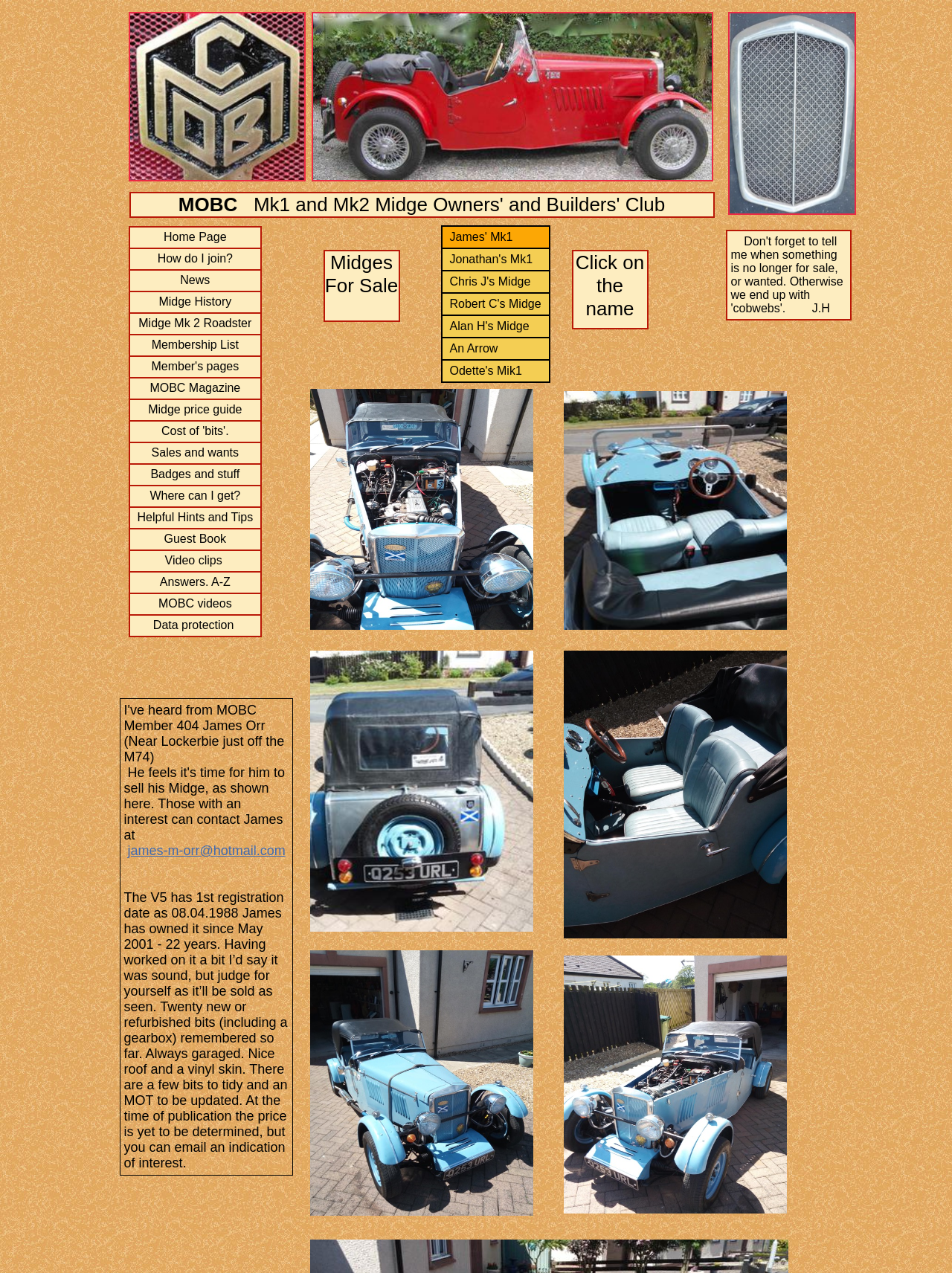Please identify the bounding box coordinates of the area that needs to be clicked to follow this instruction: "Click on Home Page".

[0.136, 0.179, 0.274, 0.195]